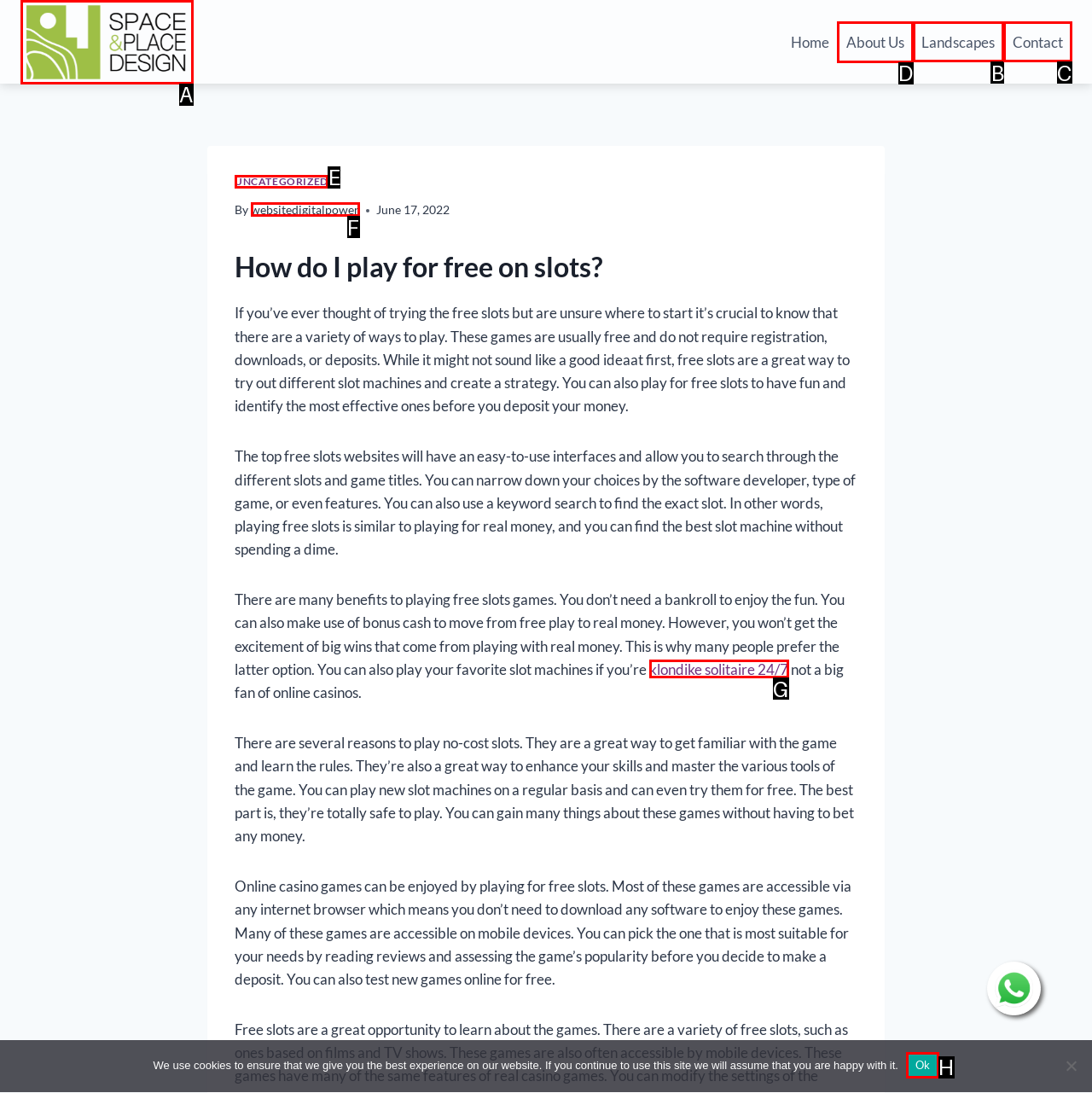Identify the HTML element that should be clicked to accomplish the task: Click the 'About Us' link
Provide the option's letter from the given choices.

D